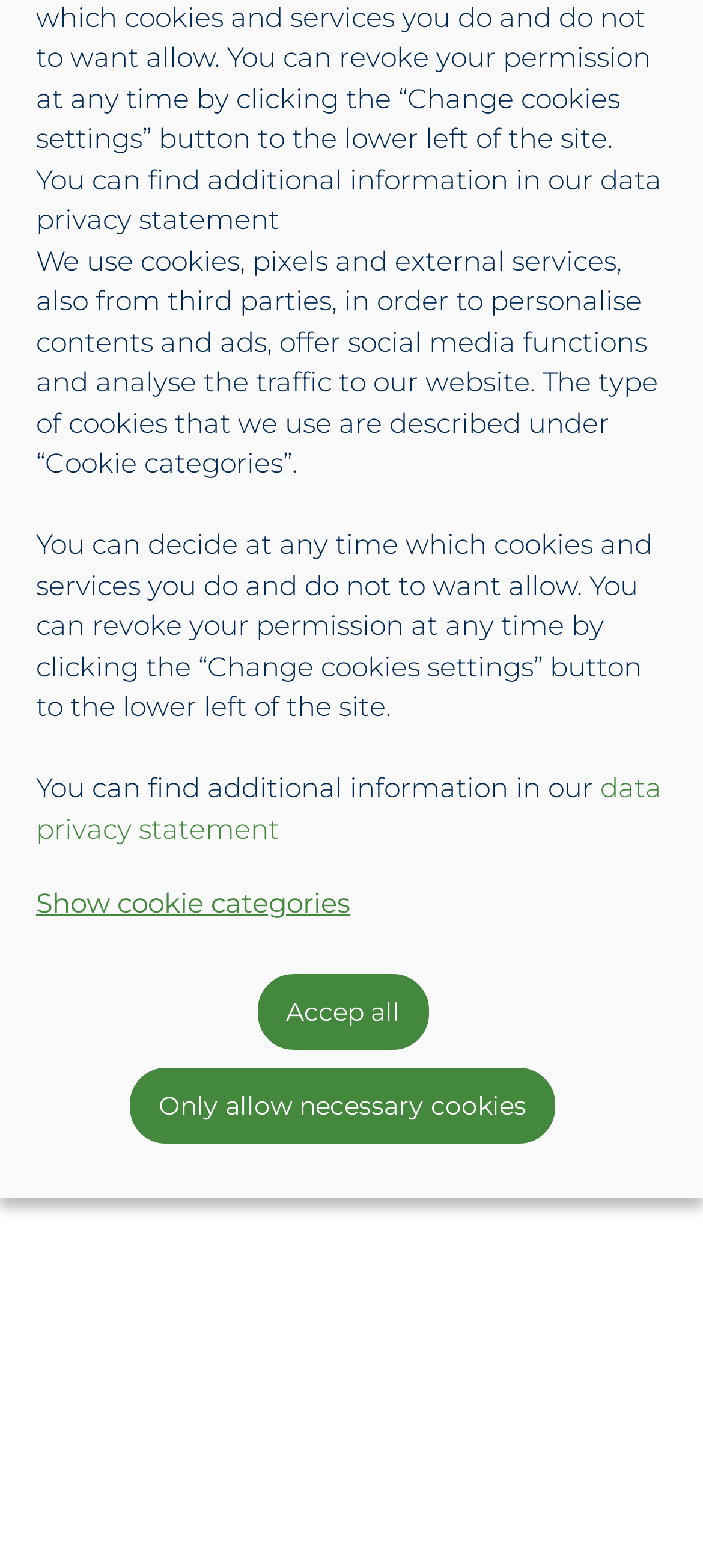Answer briefly with one word or phrase:
What is the relationship between BRANDS Fashion and customer loyalty?

Boosting customer loyalty